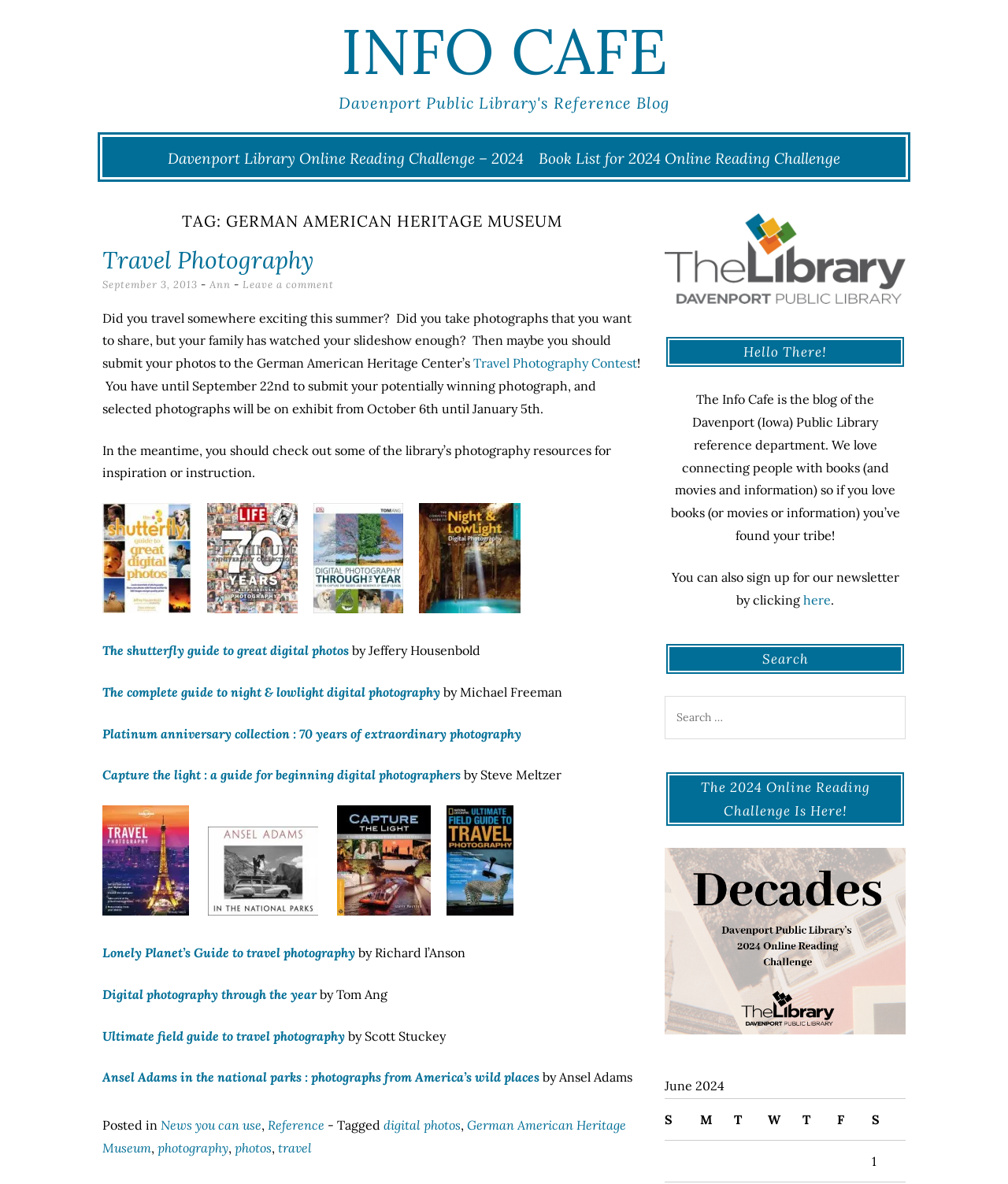Determine the bounding box coordinates of the clickable region to follow the instruction: "Search for something".

[0.66, 0.588, 0.898, 0.624]